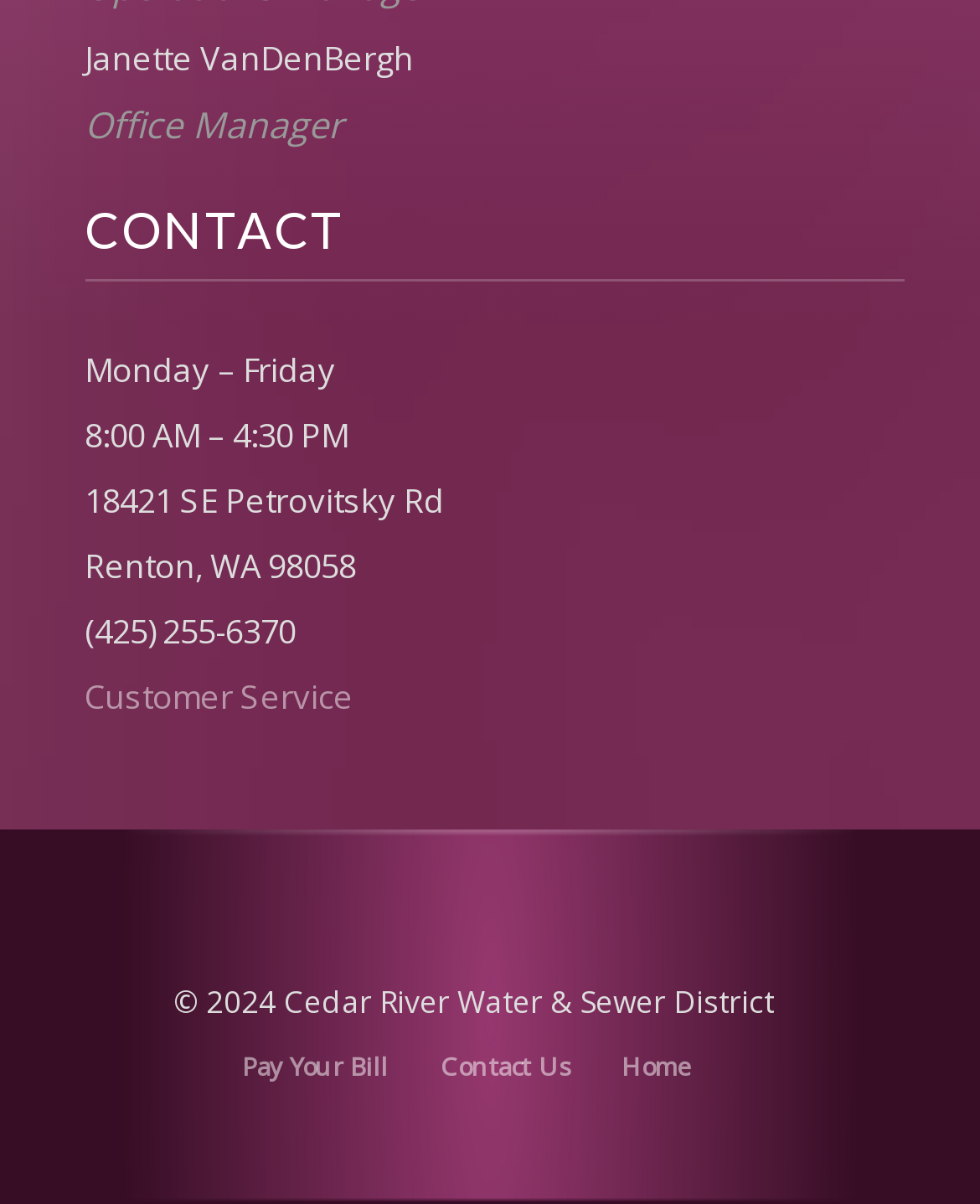What is the address of the office?
Look at the image and answer the question using a single word or phrase.

18421 SE Petrovitsky Rd, Renton, WA 98058